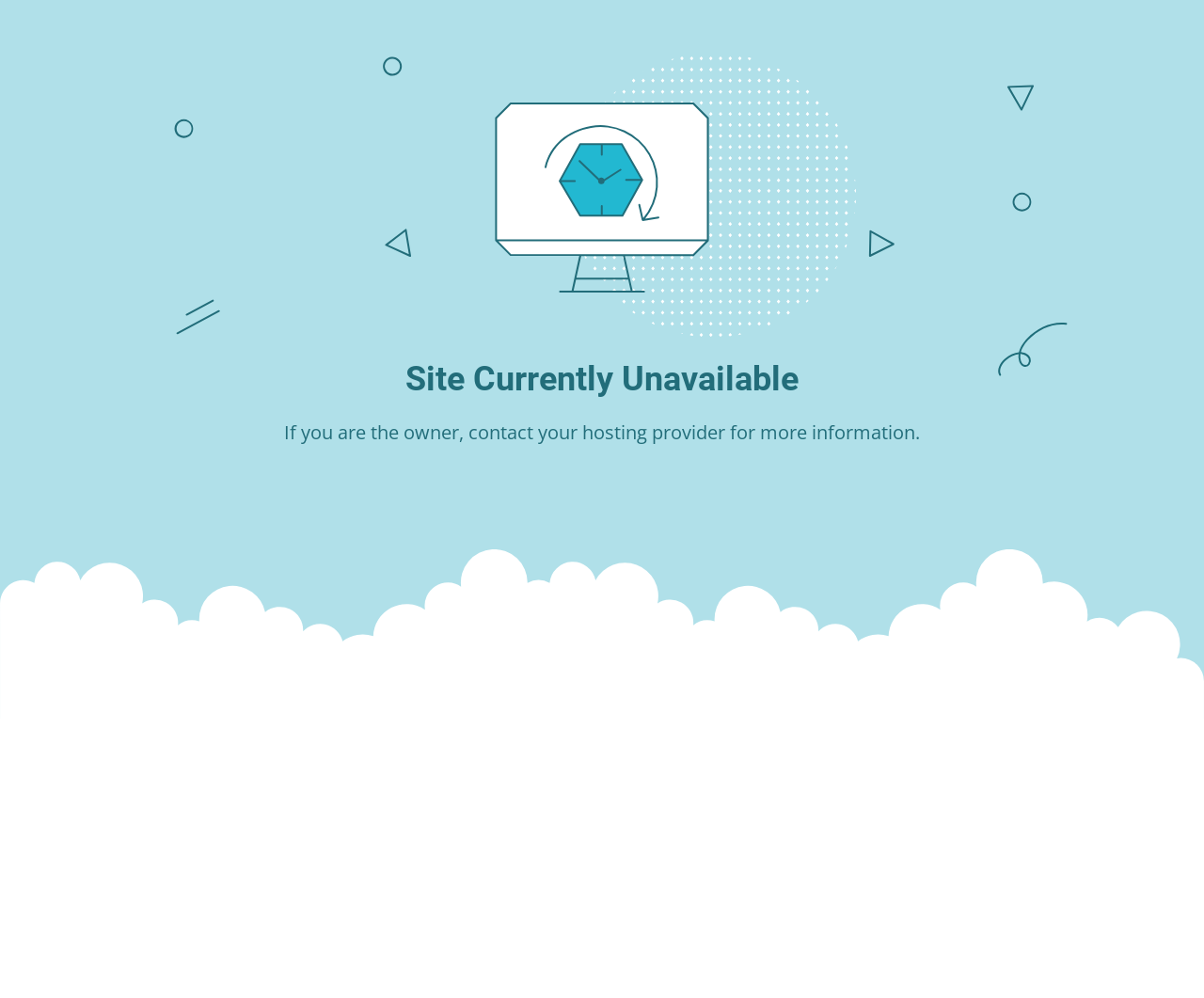Identify the main heading of the webpage and provide its text content.

Site Currently Unavailable